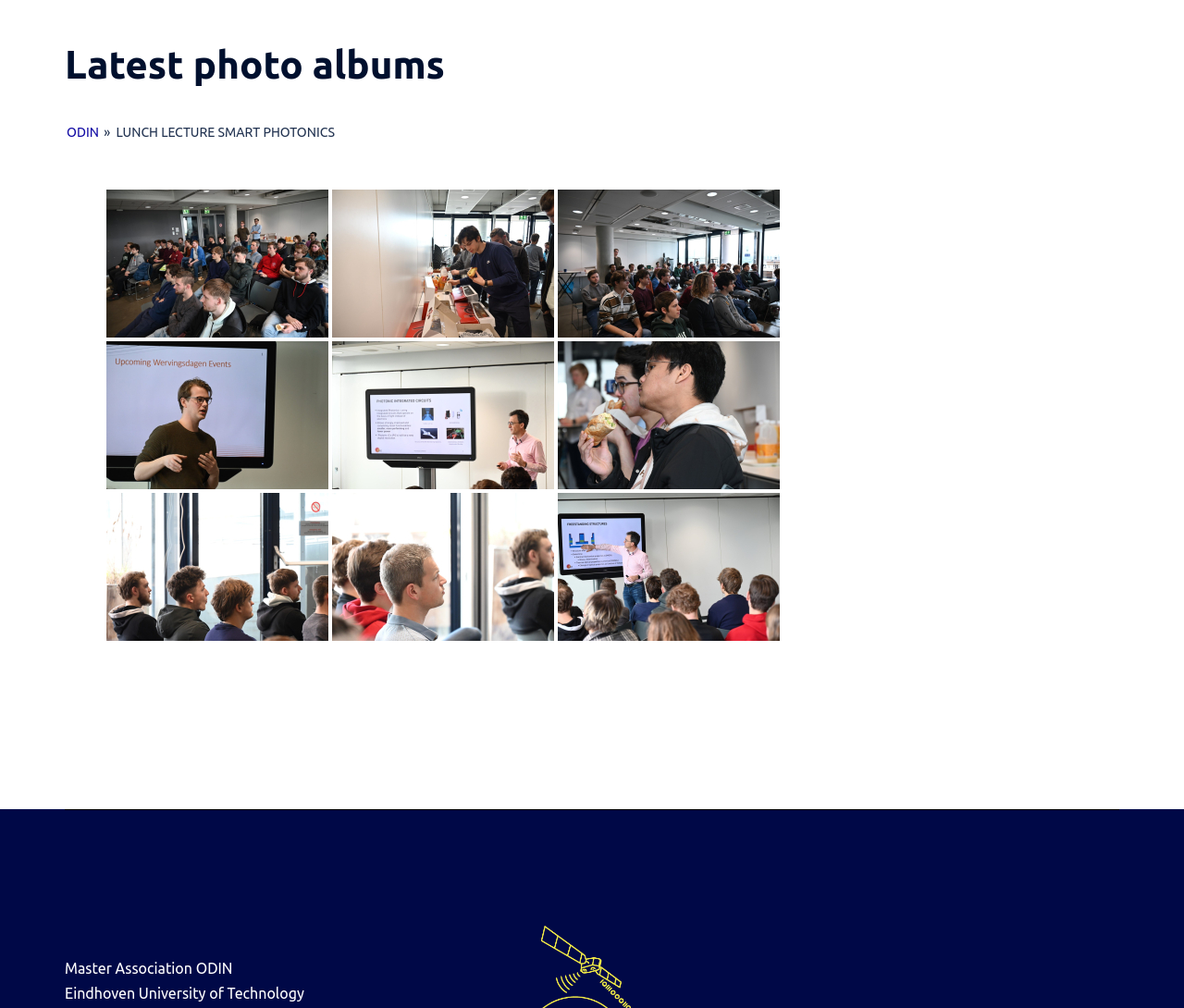Provide the bounding box coordinates of the area you need to click to execute the following instruction: "view the 'DSC_2123' image".

[0.09, 0.188, 0.277, 0.335]